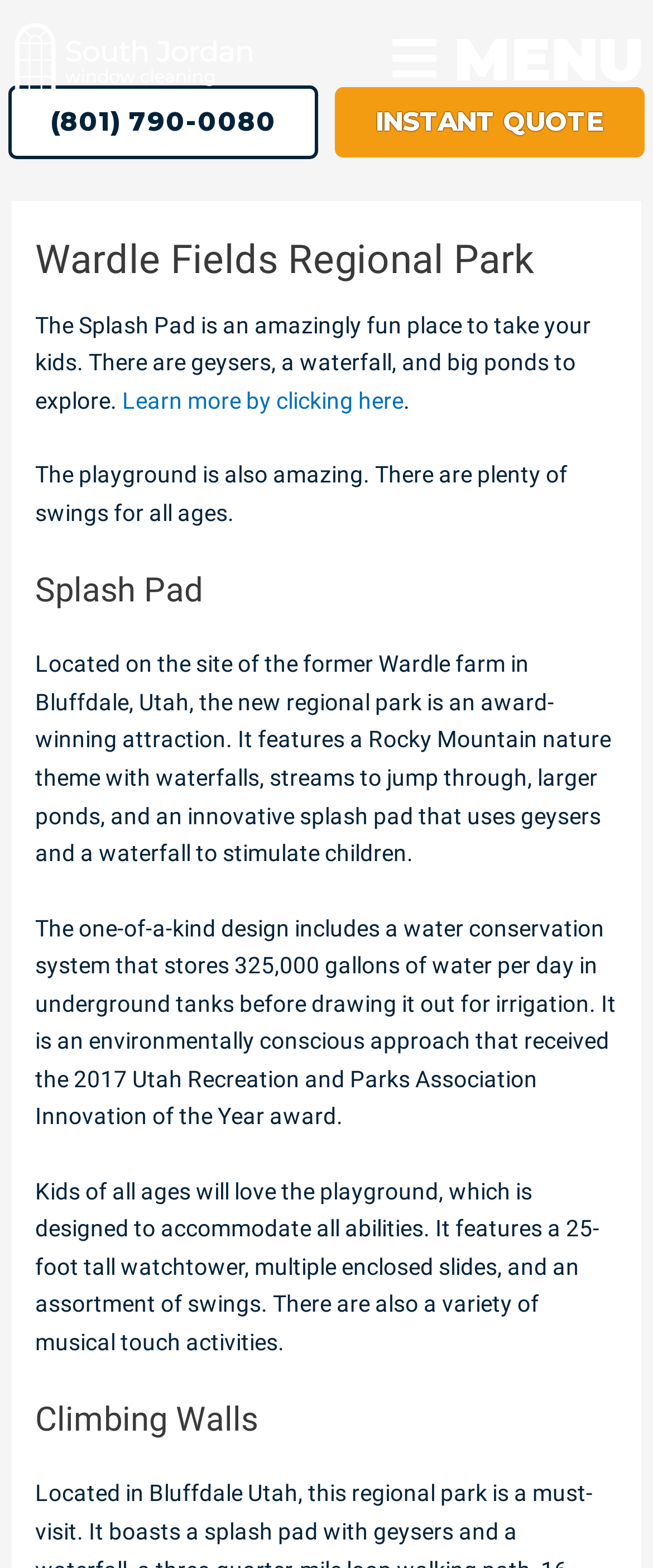Provide the bounding box coordinates, formatted as (top-left x, top-left y, bottom-right x, bottom-right y), with all values being floating point numbers between 0 and 1. Identify the bounding box of the UI element that matches the description: Trends in Sustainable Wood Architecture

None